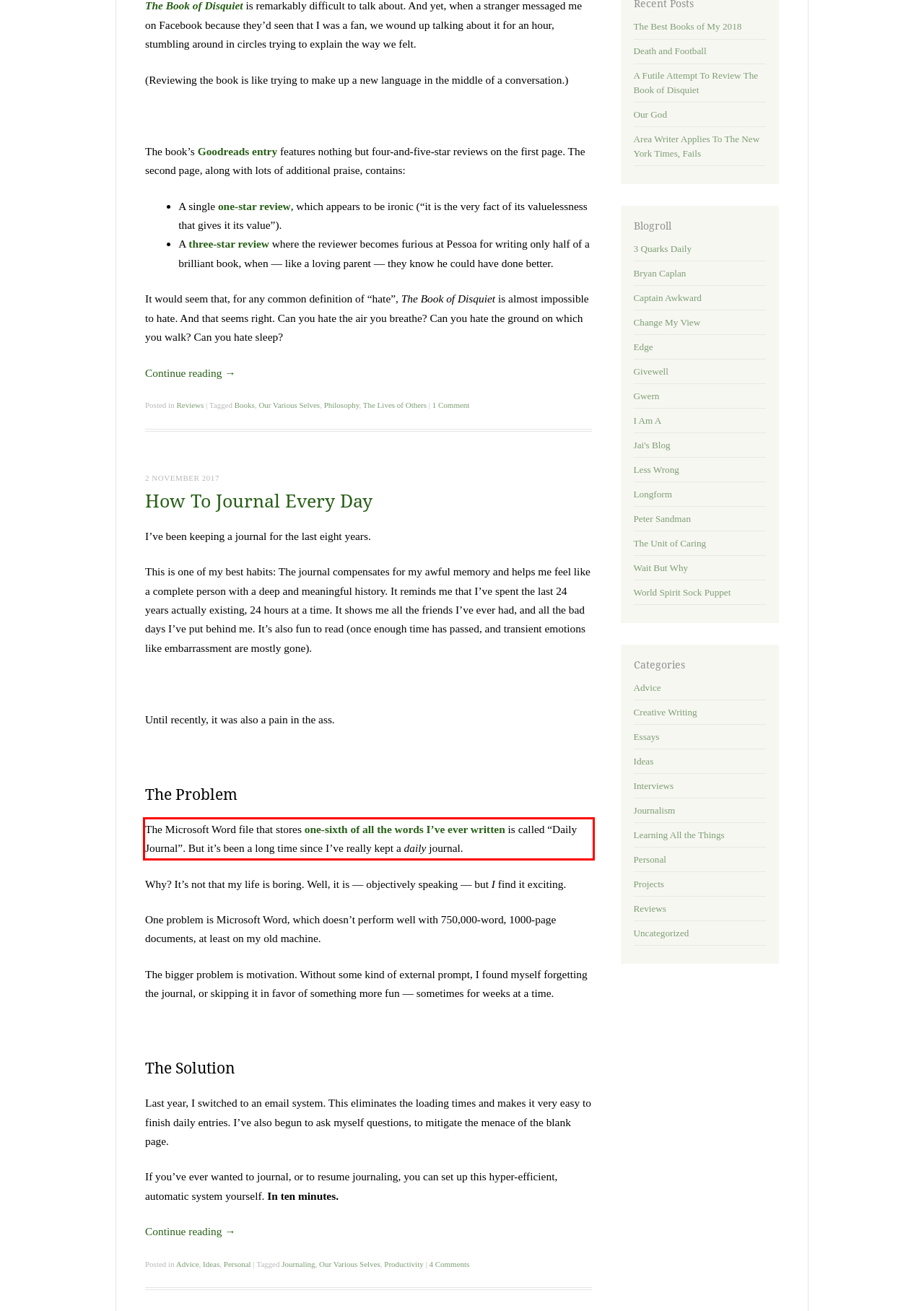Examine the screenshot of the webpage, locate the red bounding box, and generate the text contained within it.

The Microsoft Word file that stores one-sixth of all the words I’ve ever written is called “Daily Journal”. But it’s been a long time since I’ve really kept a daily journal.